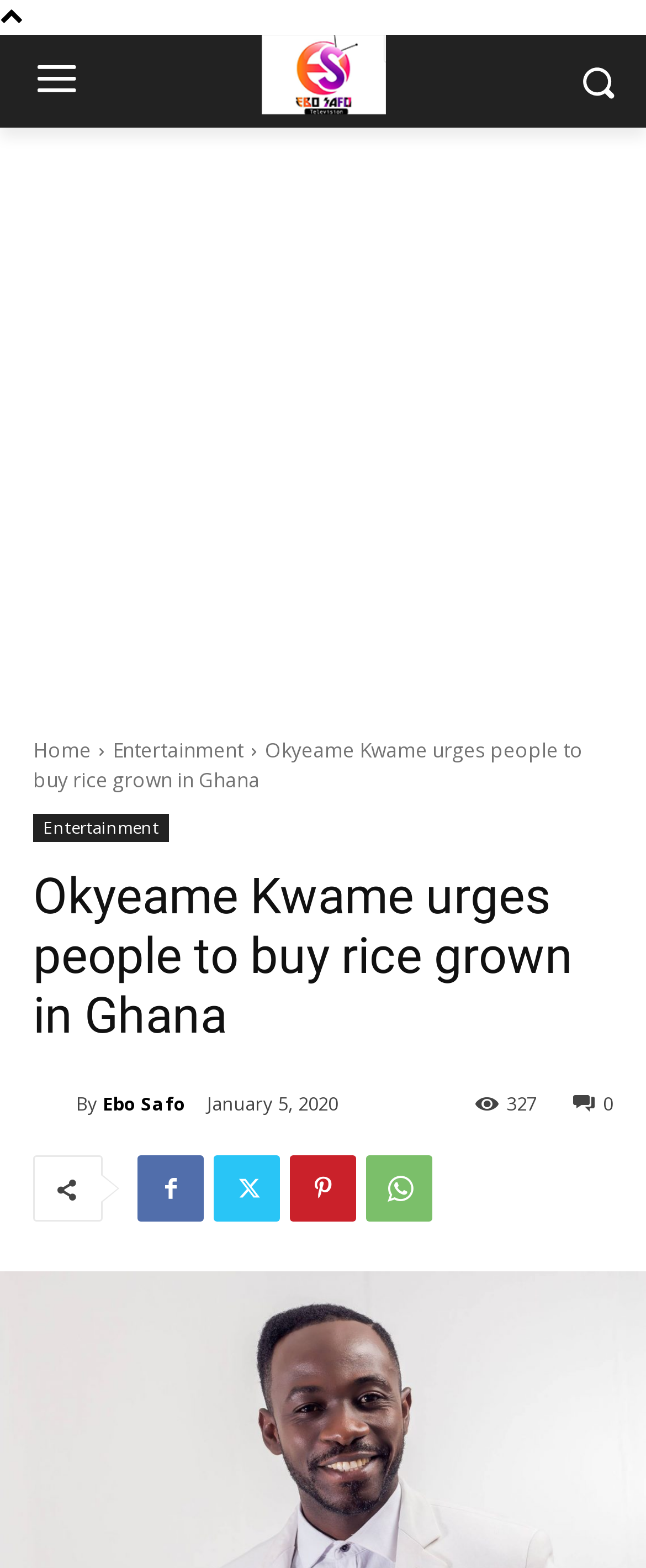Please determine the bounding box coordinates of the area that needs to be clicked to complete this task: 'Read the article about Okyeame Kwame'. The coordinates must be four float numbers between 0 and 1, formatted as [left, top, right, bottom].

[0.051, 0.553, 0.949, 0.667]